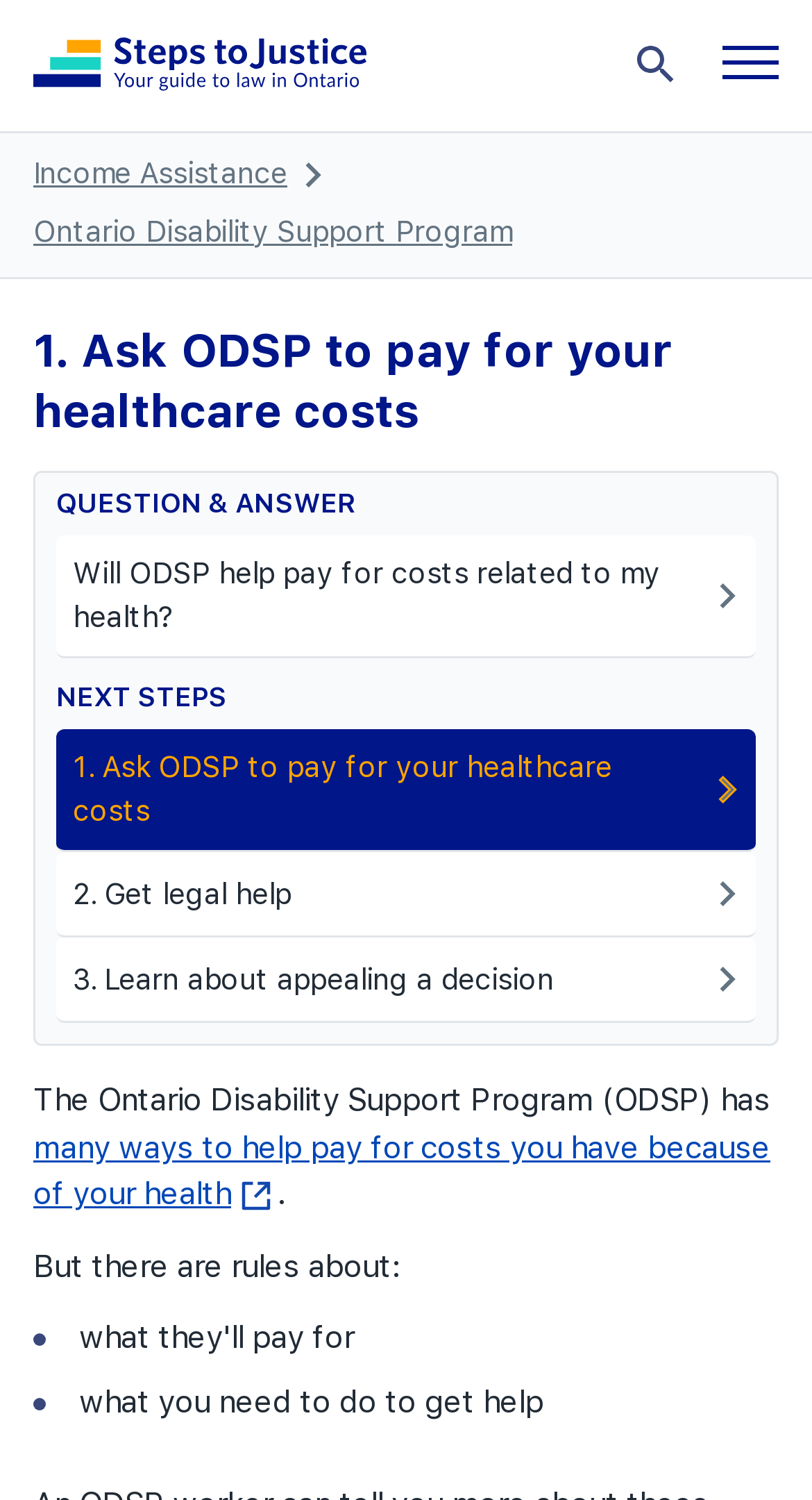What are the next steps after asking ODSP to pay for healthcare costs?
Carefully analyze the image and provide a detailed answer to the question.

The webpage provides a question and answer section, followed by a 'NEXT STEPS' section that lists the next steps, which are '1. Ask ODSP to pay for your healthcare costs', '2. Get legal help', and '3. Learn about appealing a decision'.